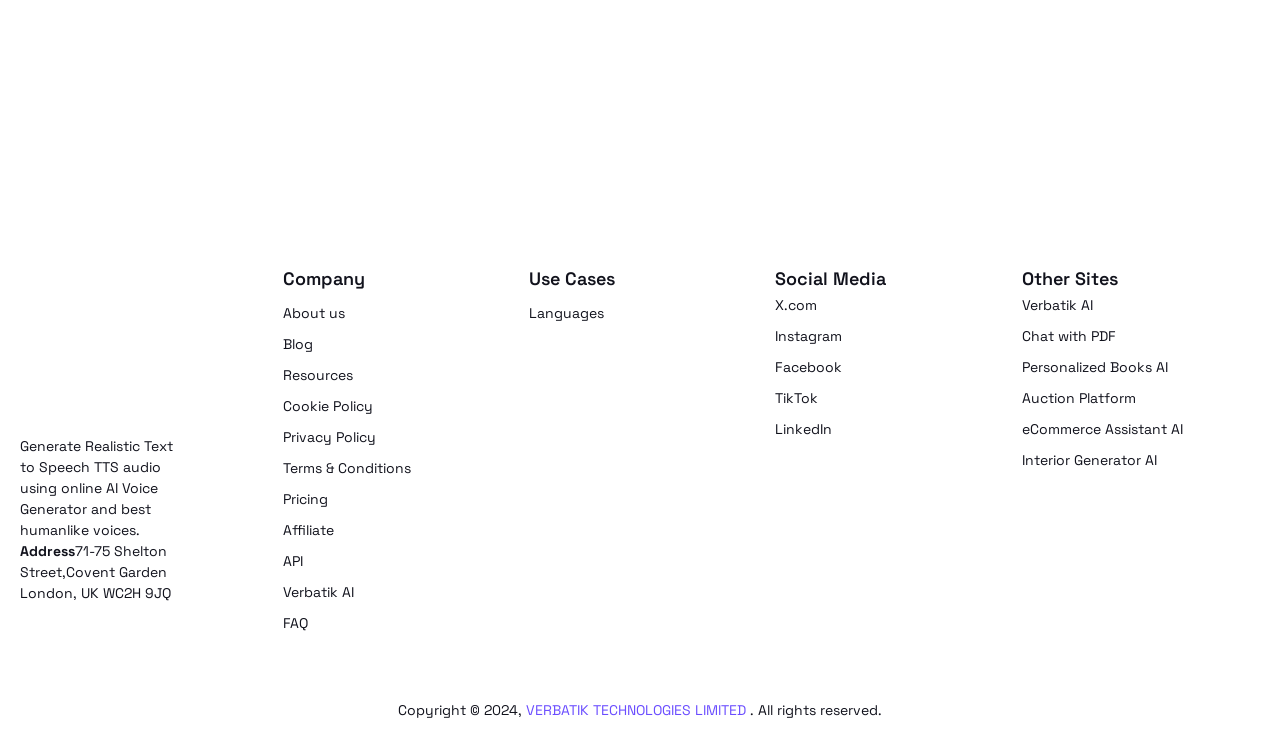How many social media links are available?
Using the information from the image, provide a comprehensive answer to the question.

The social media links can be found in the section labeled 'Social Media' at the bottom center of the webpage, which includes links to X.com, Instagram, Facebook, TikTok, and LinkedIn.